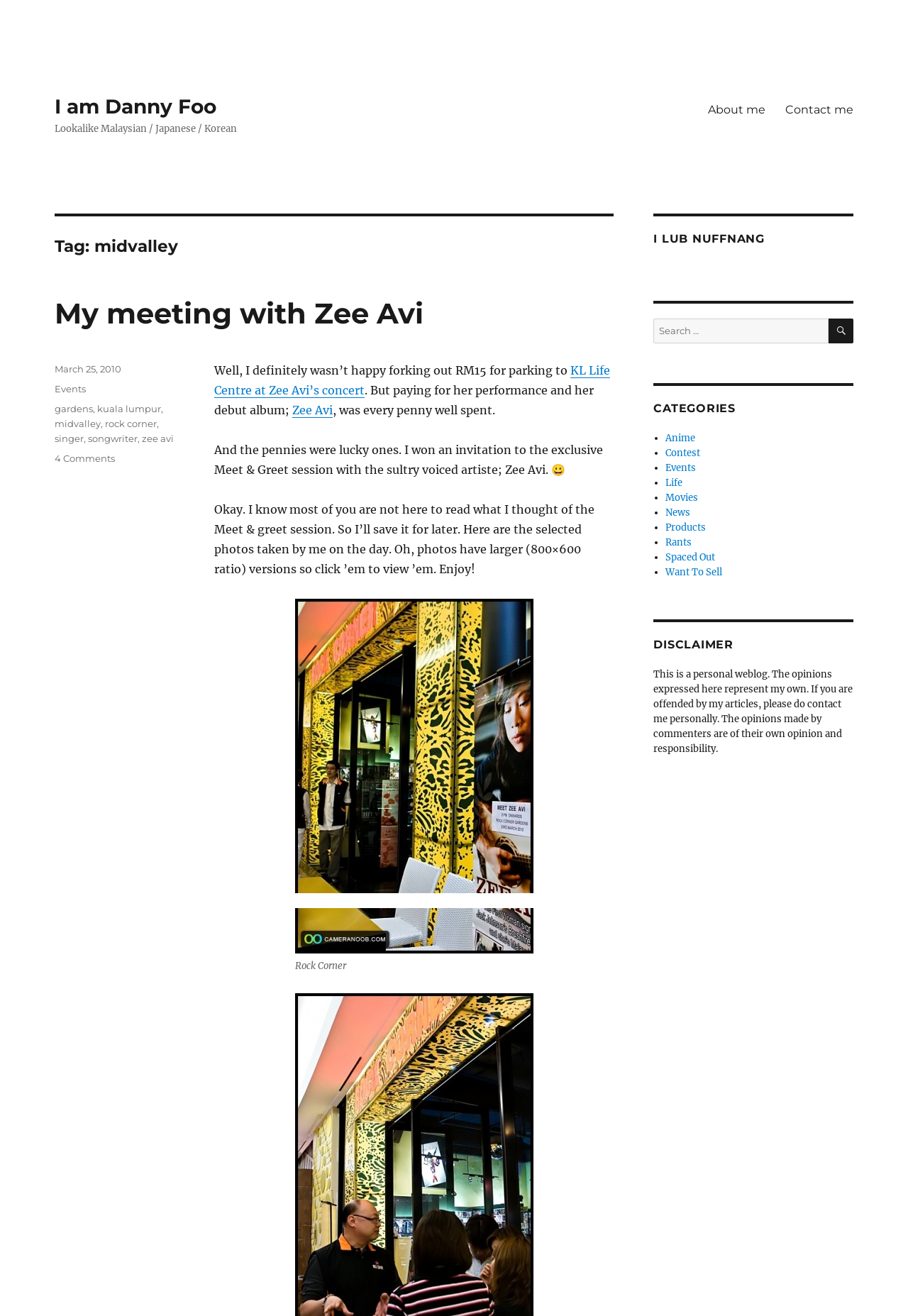Respond with a single word or phrase to the following question: What is the name of the author?

Danny Foo